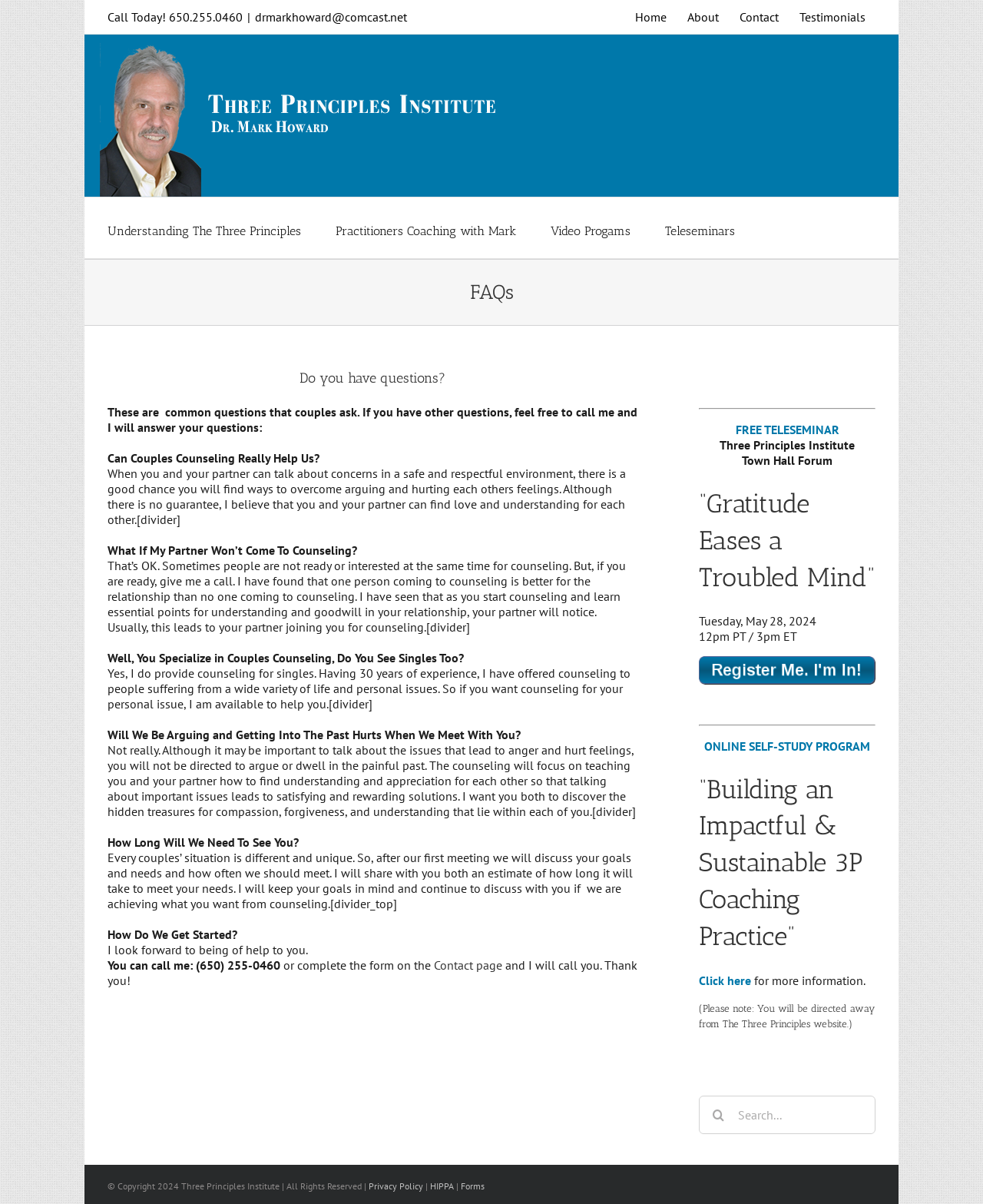Using the element description Technology, predict the bounding box coordinates for the UI element. Provide the coordinates in (top-left x, top-left y, bottom-right x, bottom-right y) format with values ranging from 0 to 1.

None